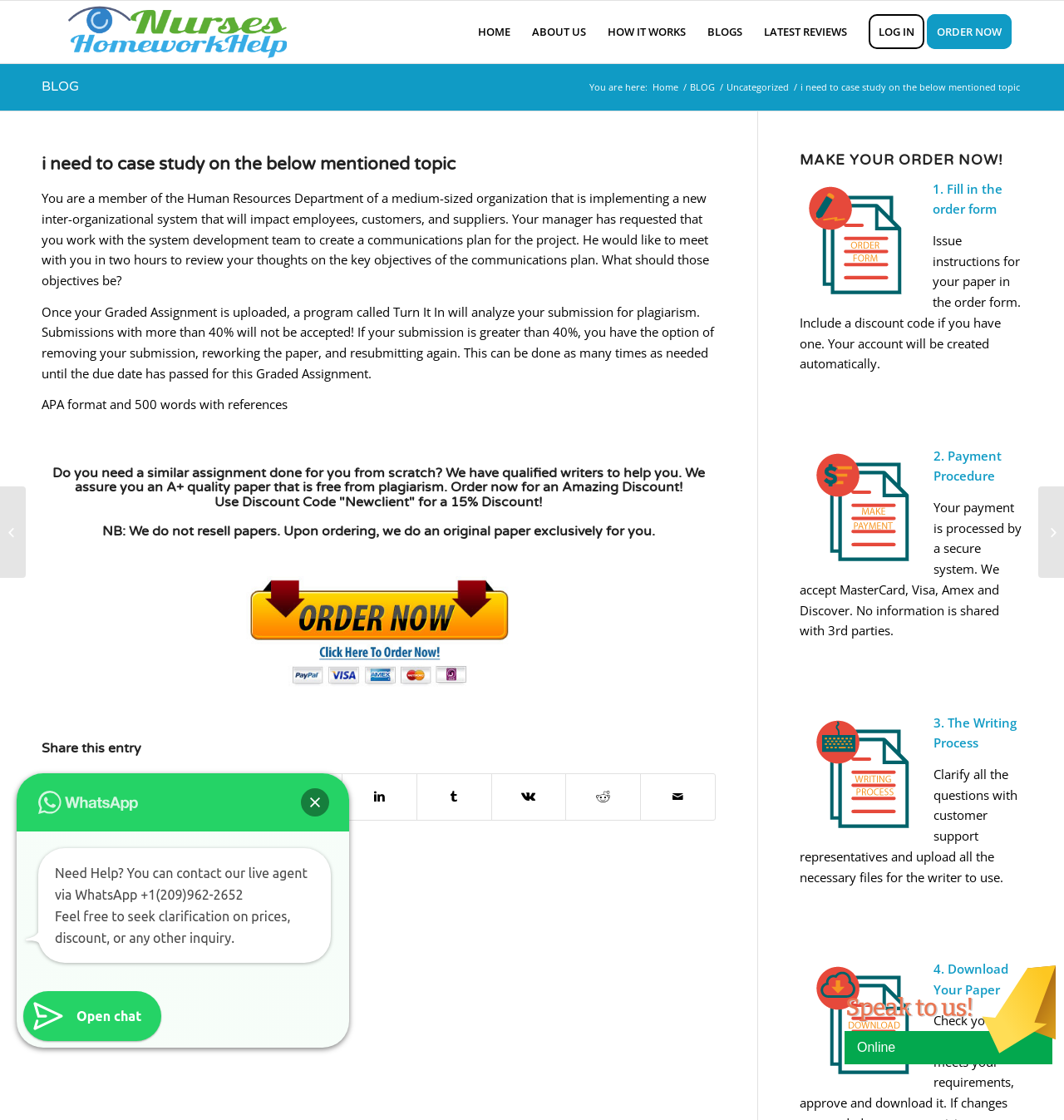Provide your answer in a single word or phrase: 
What is the purpose of the 'MAKE YOUR ORDER NOW!' section?

To guide users to place an order